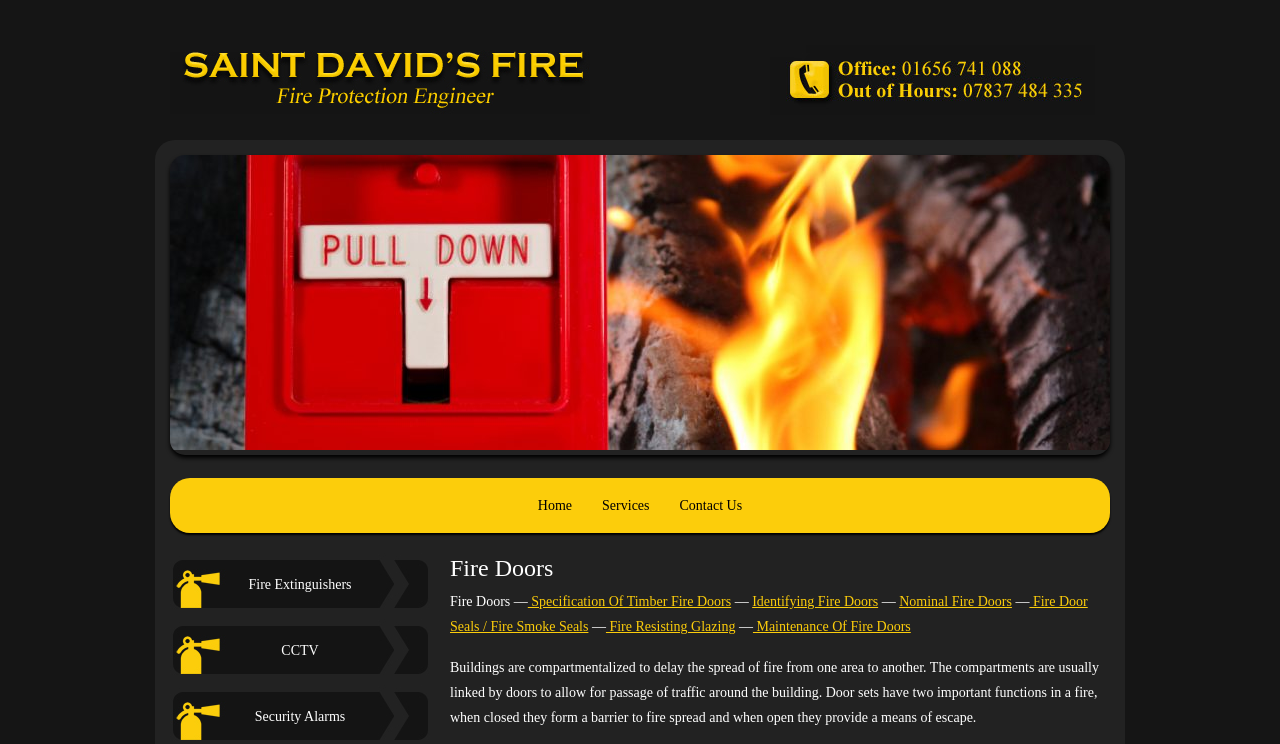What is the purpose of fire door seals? Based on the image, give a response in one word or a short phrase.

Fire smoke seals